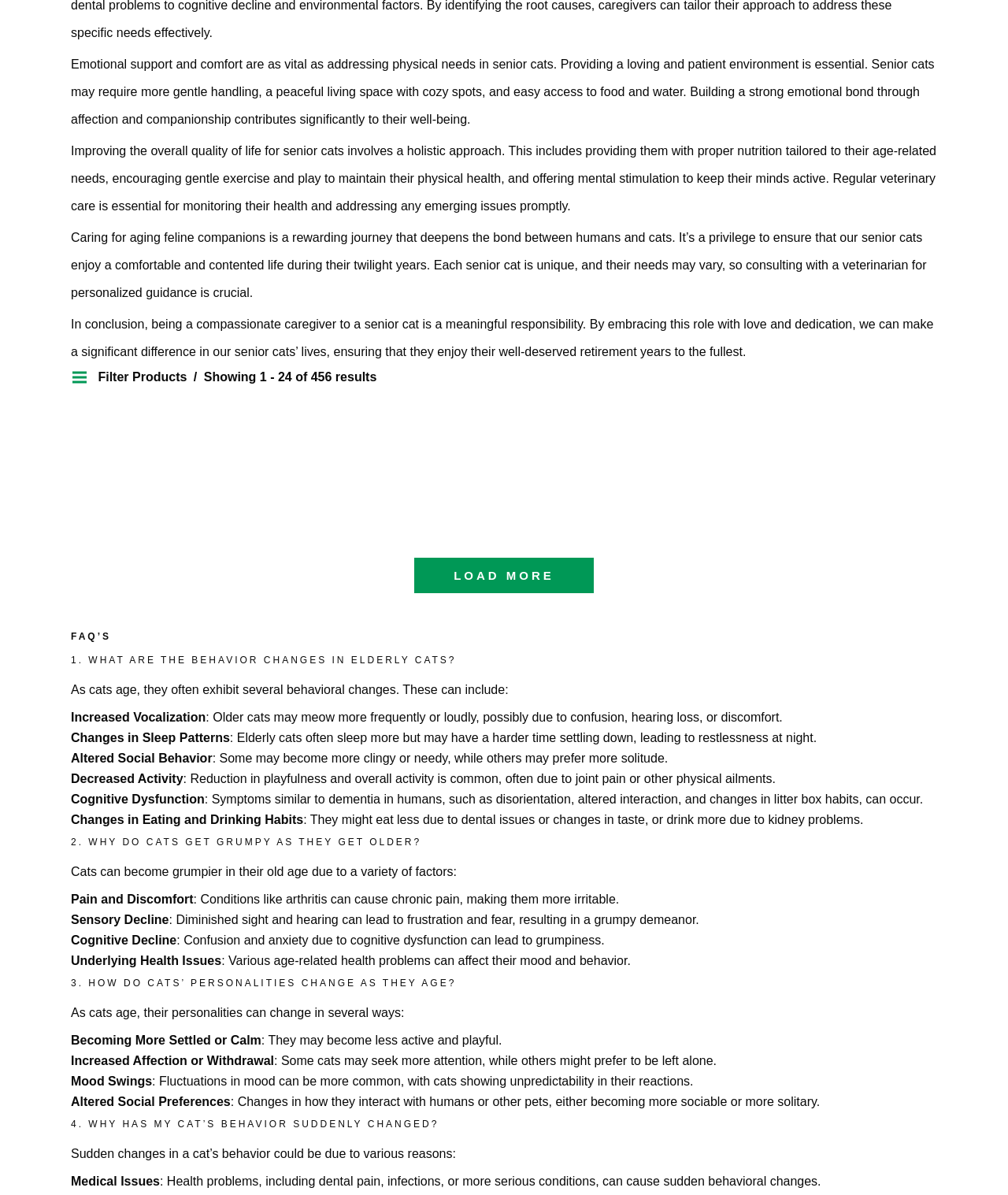What is the price of the Canadian Corner Coon Activity Centre?
Using the information from the image, provide a comprehensive answer to the question.

I found the price of the Canadian Corner Coon Activity Centre by looking for the text that says '£245.91' next to the product name. This is the price of the product.